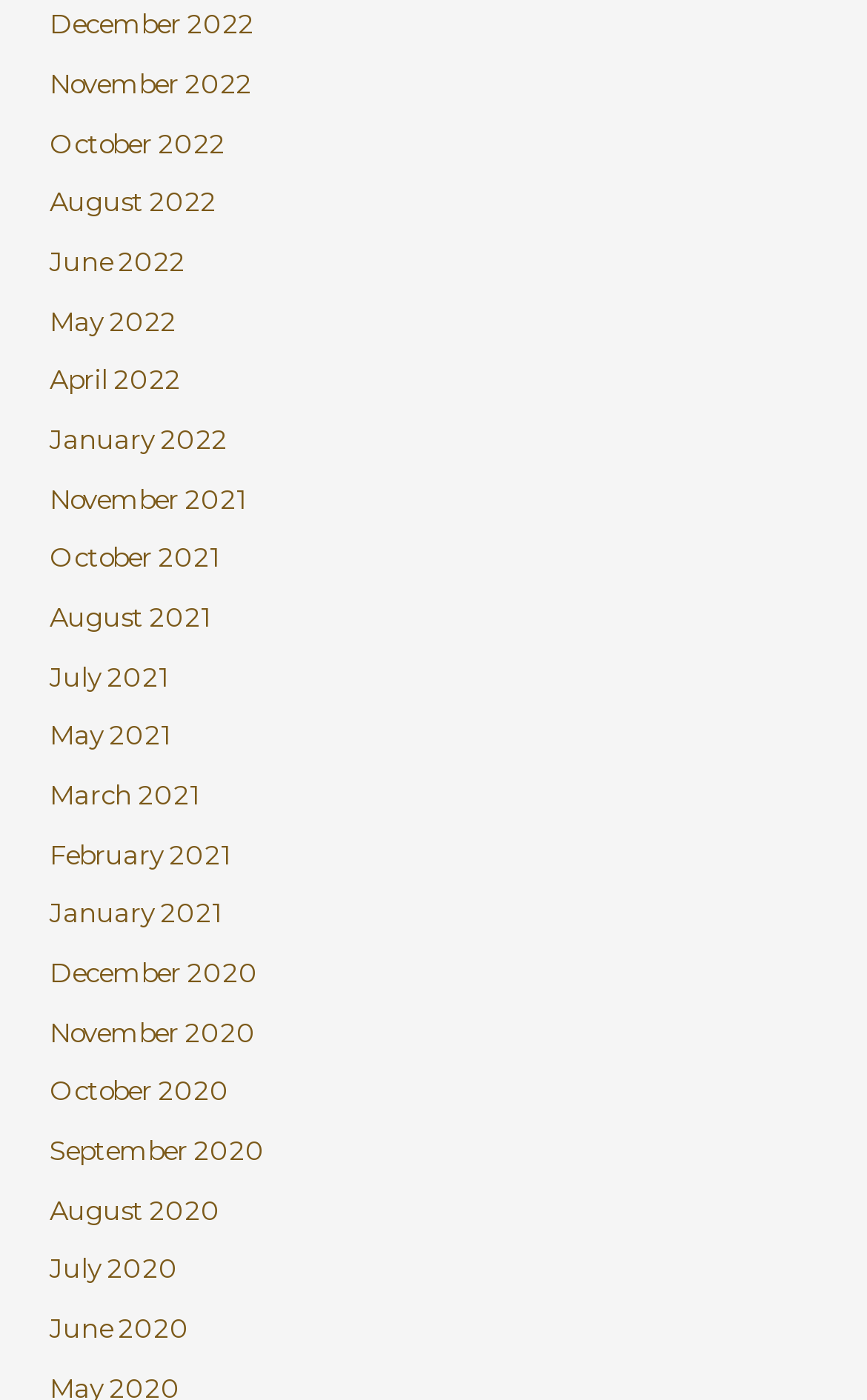Please provide a comprehensive answer to the question below using the information from the image: How many links are there in total?

I can count the total number of links listed, which are 23 in total, ranging from 'December 2022' to 'June 2020'.